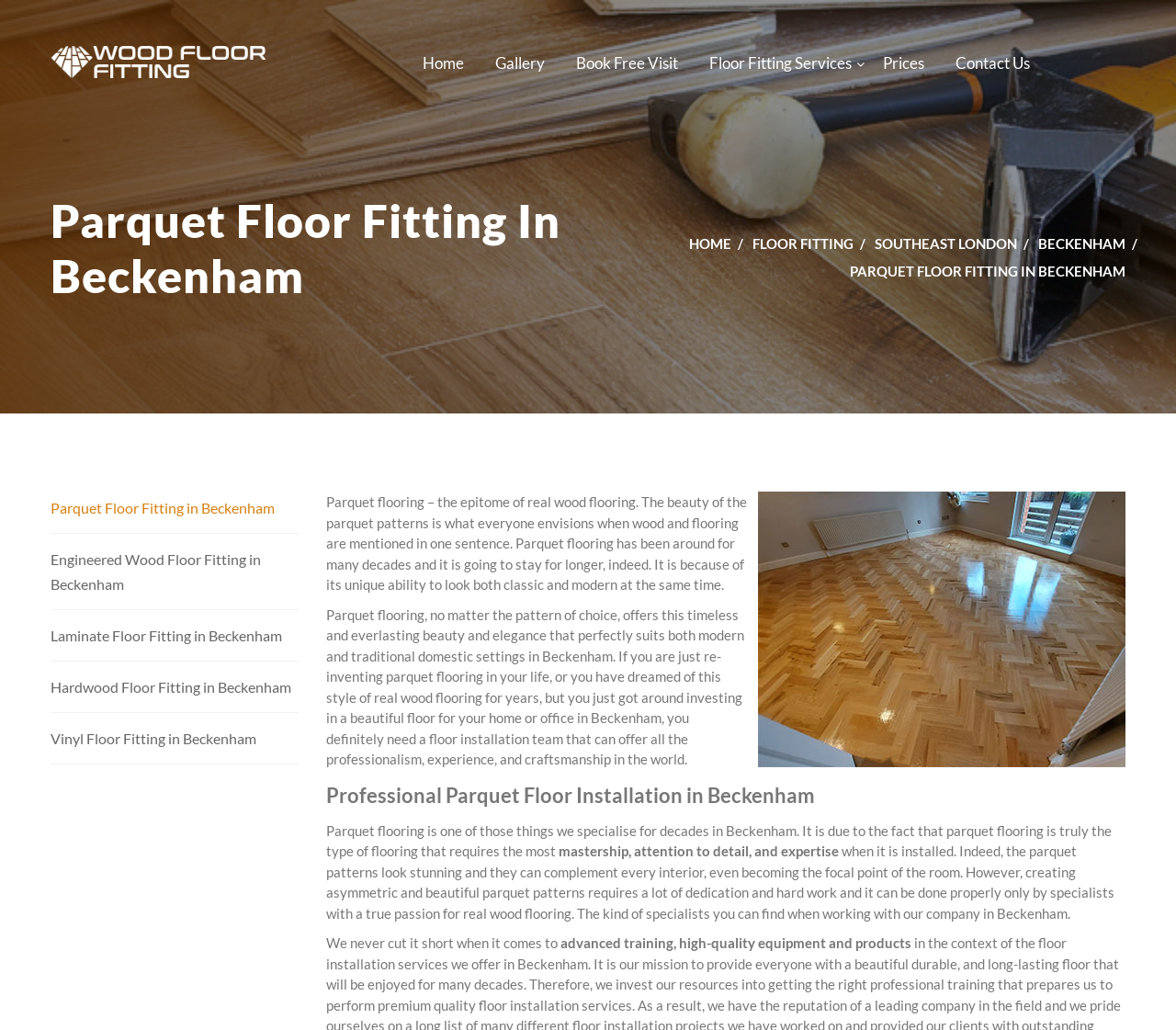Determine the bounding box coordinates of the clickable element necessary to fulfill the instruction: "View Parquet Floor Fitting Services". Provide the coordinates as four float numbers within the 0 to 1 range, i.e., [left, top, right, bottom].

[0.603, 0.045, 0.727, 0.079]